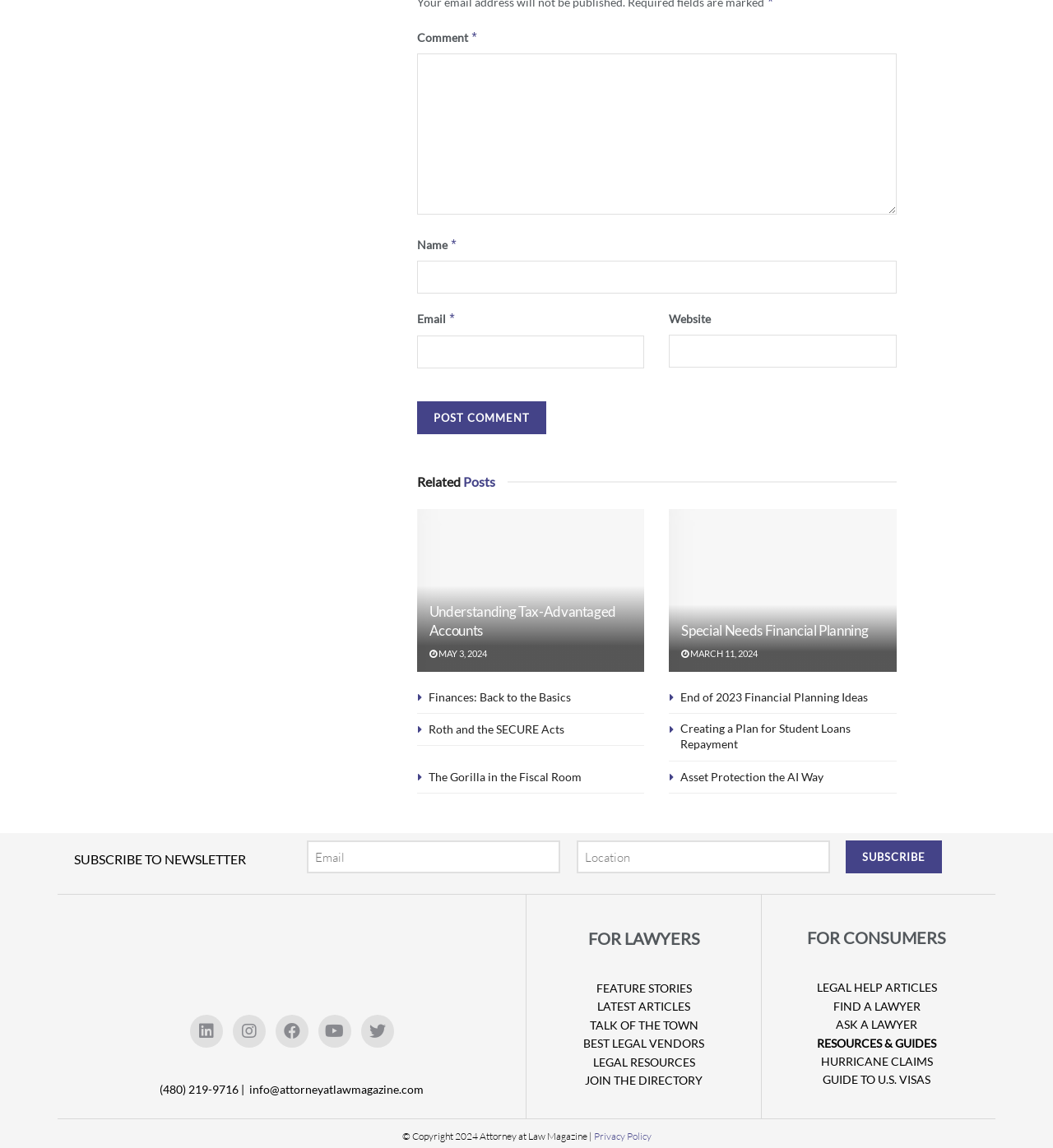Using details from the image, please answer the following question comprehensively:
What type of articles are listed under 'Related Posts'?

The articles listed under 'Related Posts' have headings such as 'Understanding Tax-Advantaged Accounts', 'Special Needs Financial Planning', and 'Finances: Back to the Basics', which suggest that they are related to financial planning.